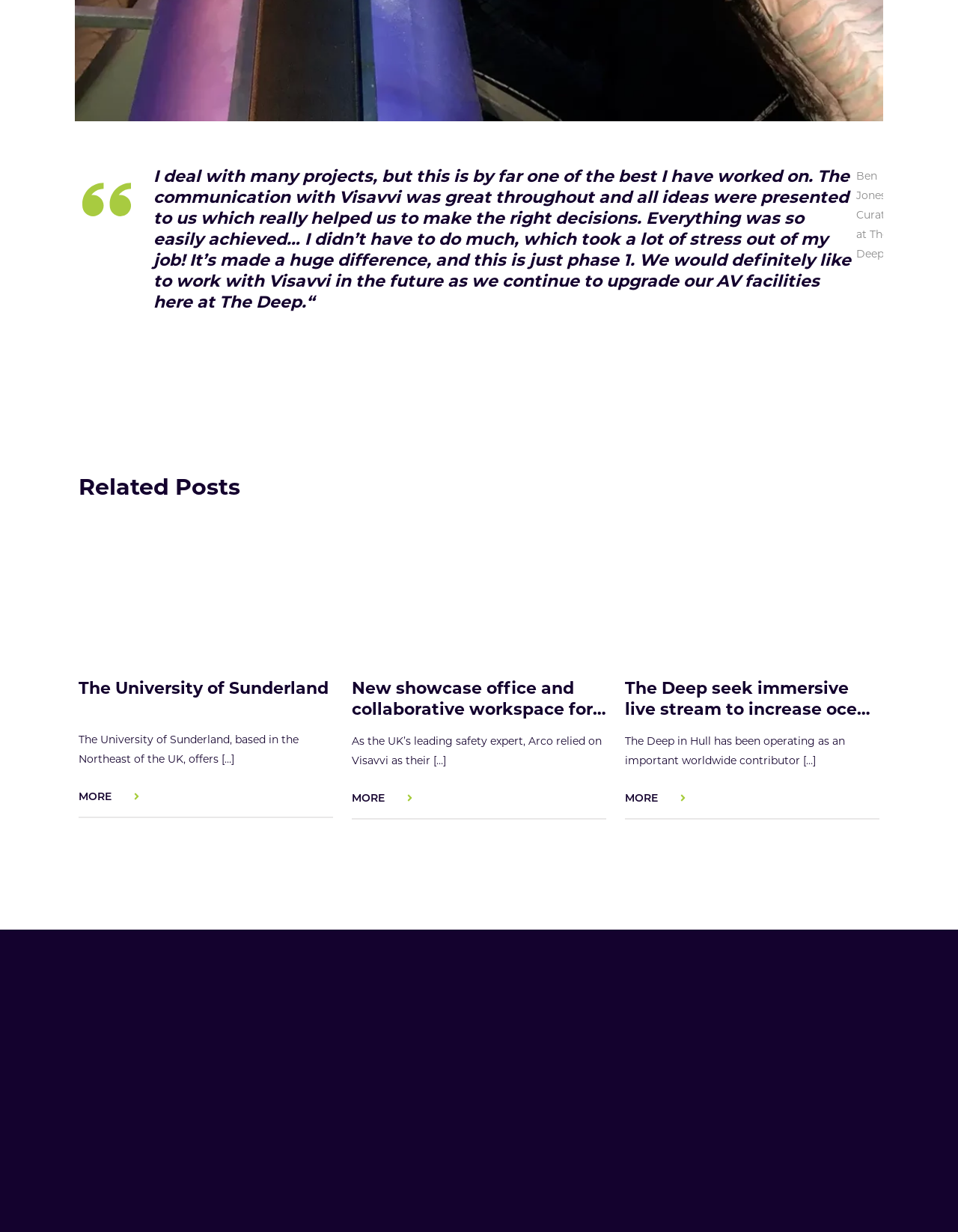Please identify the bounding box coordinates of the element's region that needs to be clicked to fulfill the following instruction: "Follow Visavvi on LinkedIn". The bounding box coordinates should consist of four float numbers between 0 and 1, i.e., [left, top, right, bottom].

[0.125, 0.932, 0.148, 0.95]